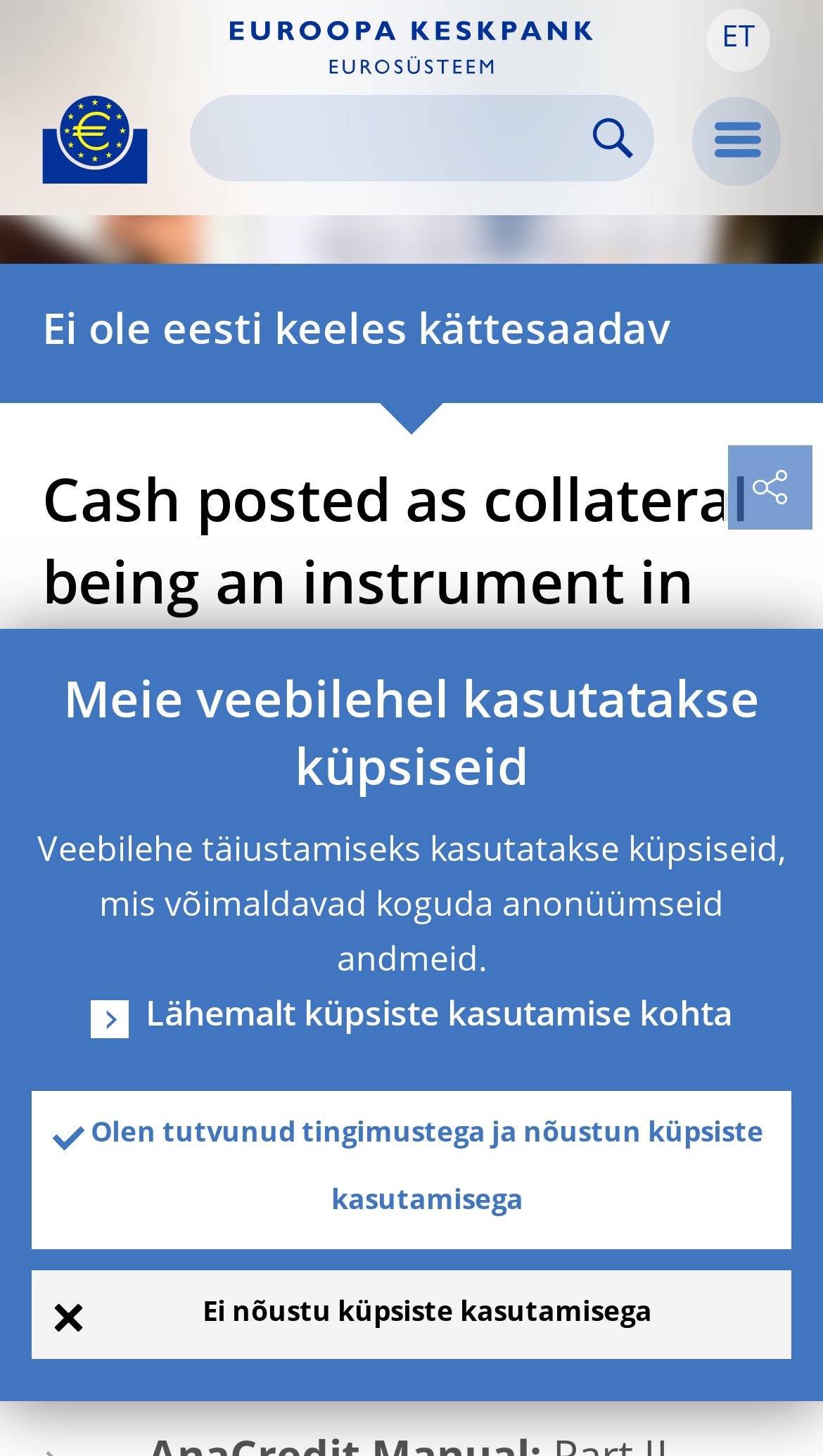Can you find the bounding box coordinates for the element that needs to be clicked to execute this instruction: "Search for something"? The coordinates should be given as four float numbers between 0 and 1, i.e., [left, top, right, bottom].

[0.238, 0.07, 0.787, 0.12]